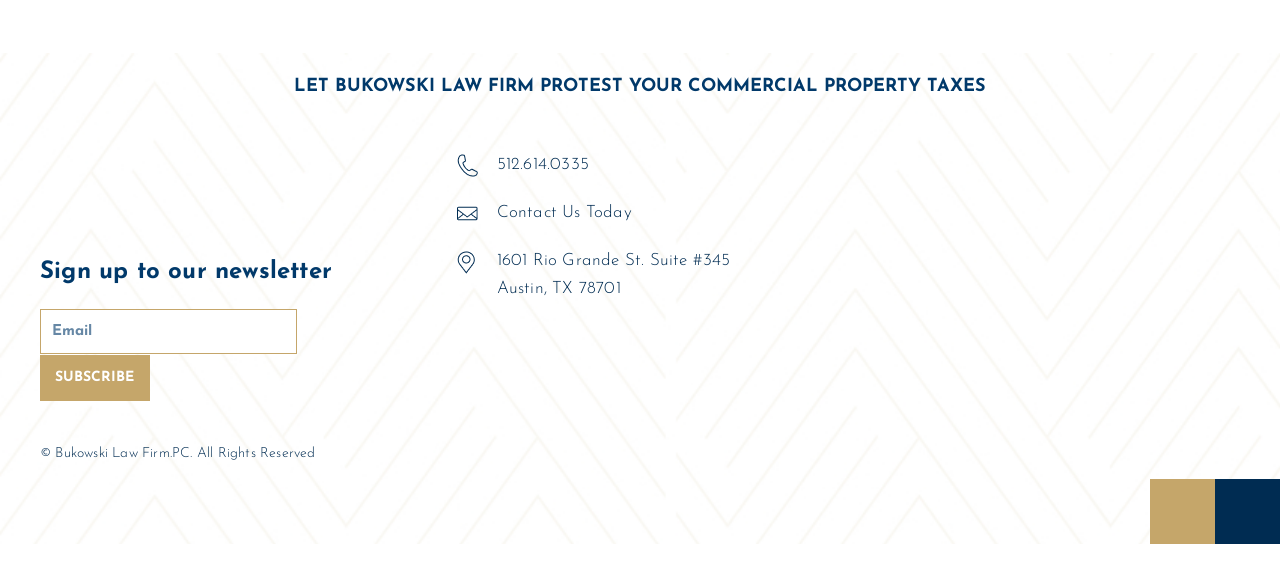Select the bounding box coordinates of the element I need to click to carry out the following instruction: "Click the '512.614.0335' link".

[0.388, 0.266, 0.46, 0.295]